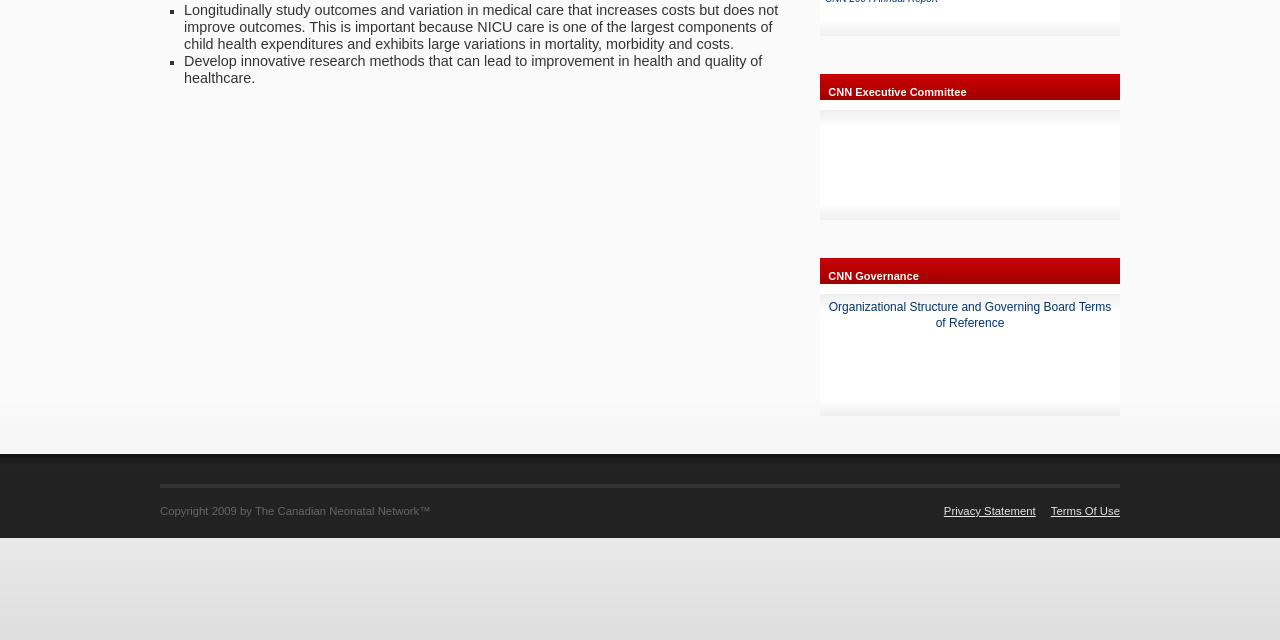Given the description of a UI element: "Terms Of Use", identify the bounding box coordinates of the matching element in the webpage screenshot.

[0.809, 0.762, 0.875, 0.834]